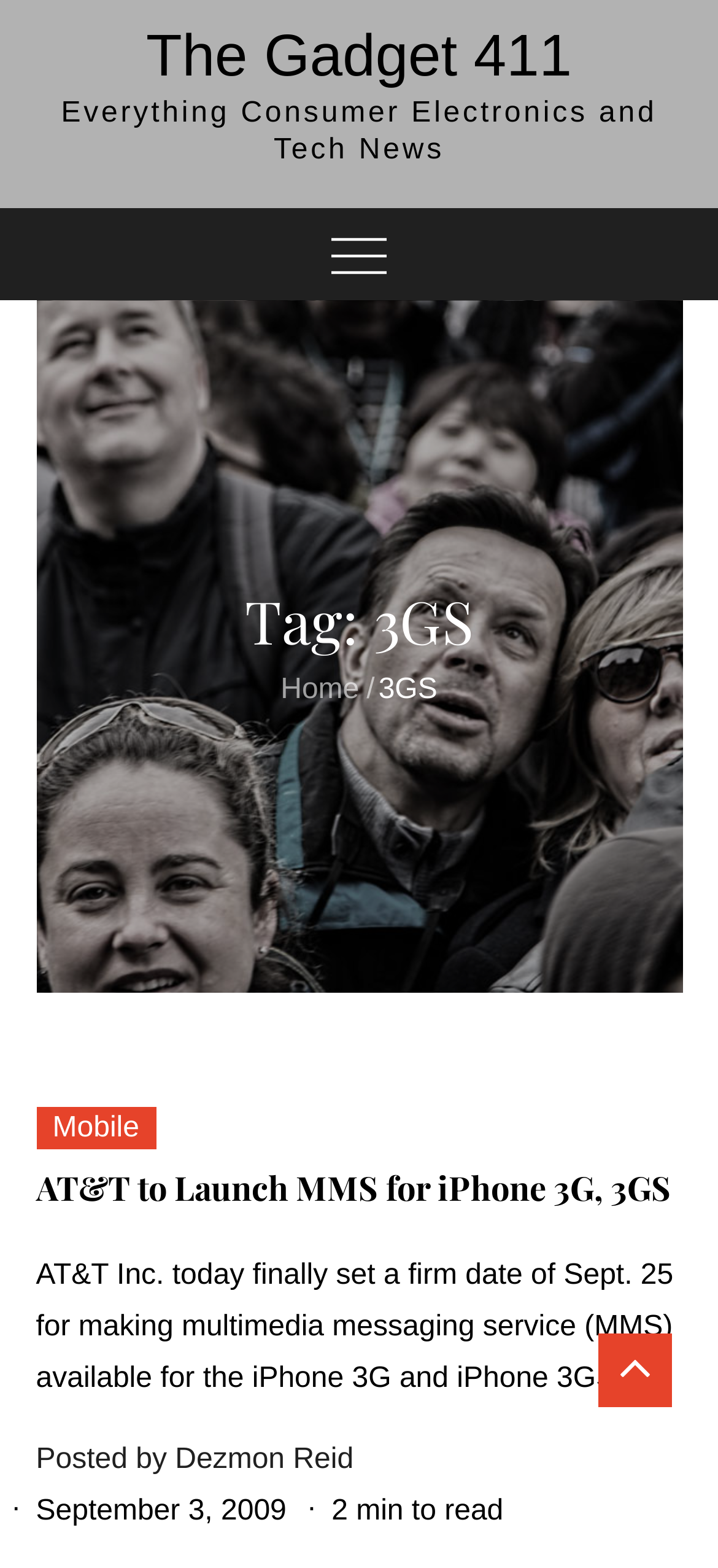Provide an in-depth caption for the elements present on the webpage.

The webpage is about consumer electronics and tech news, specifically focused on the 3GS. At the top, there is a link to "The Gadget 411" and a brief description of the website's content. Below this, there is a button to expand the primary menu, which spans the entire width of the page.

The main content of the page is divided into sections. On the left side, there is a heading "Tag: 3GS" followed by a navigation section with breadcrumbs, which includes links to "Home" and "3GS". 

The main article takes up most of the page's width and is located below the navigation section. It has a link to "Mobile" at the top, followed by a header with a heading that reads "AT&T to Launch MMS for iPhone 3G, 3GS". This heading is also a link. Below the header, there is a paragraph of text describing the article's content, which mentions AT&T and the iPhone 3G and 3GS. 

At the bottom of the article, there is information about the author, "Dezmon Reid", and the date of publication, "September 3, 2009", which is also a link. Additionally, there is a note indicating that the article takes "2 min to read".